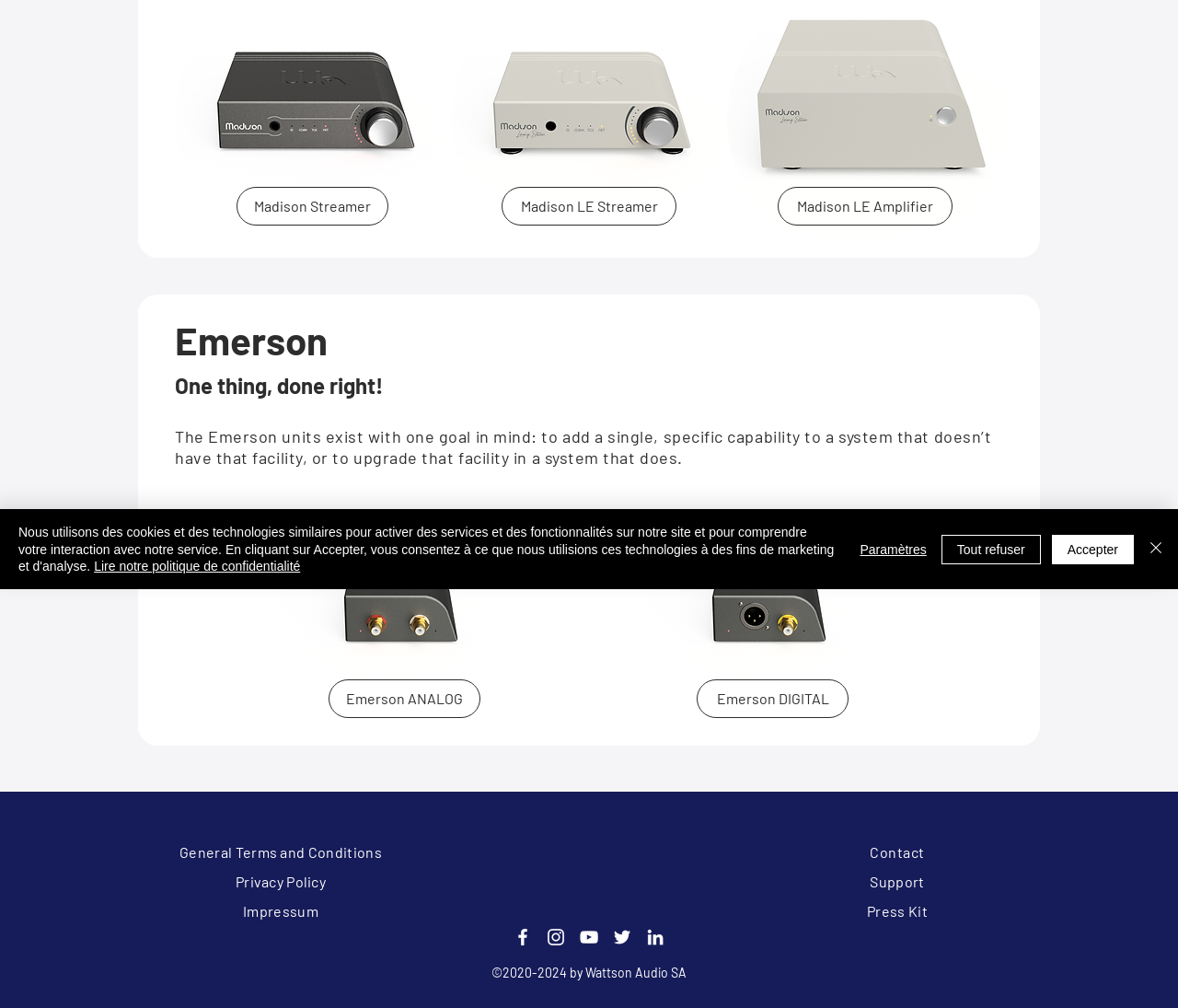From the webpage screenshot, predict the bounding box of the UI element that matches this description: "General Terms and Conditions".

[0.152, 0.836, 0.324, 0.854]